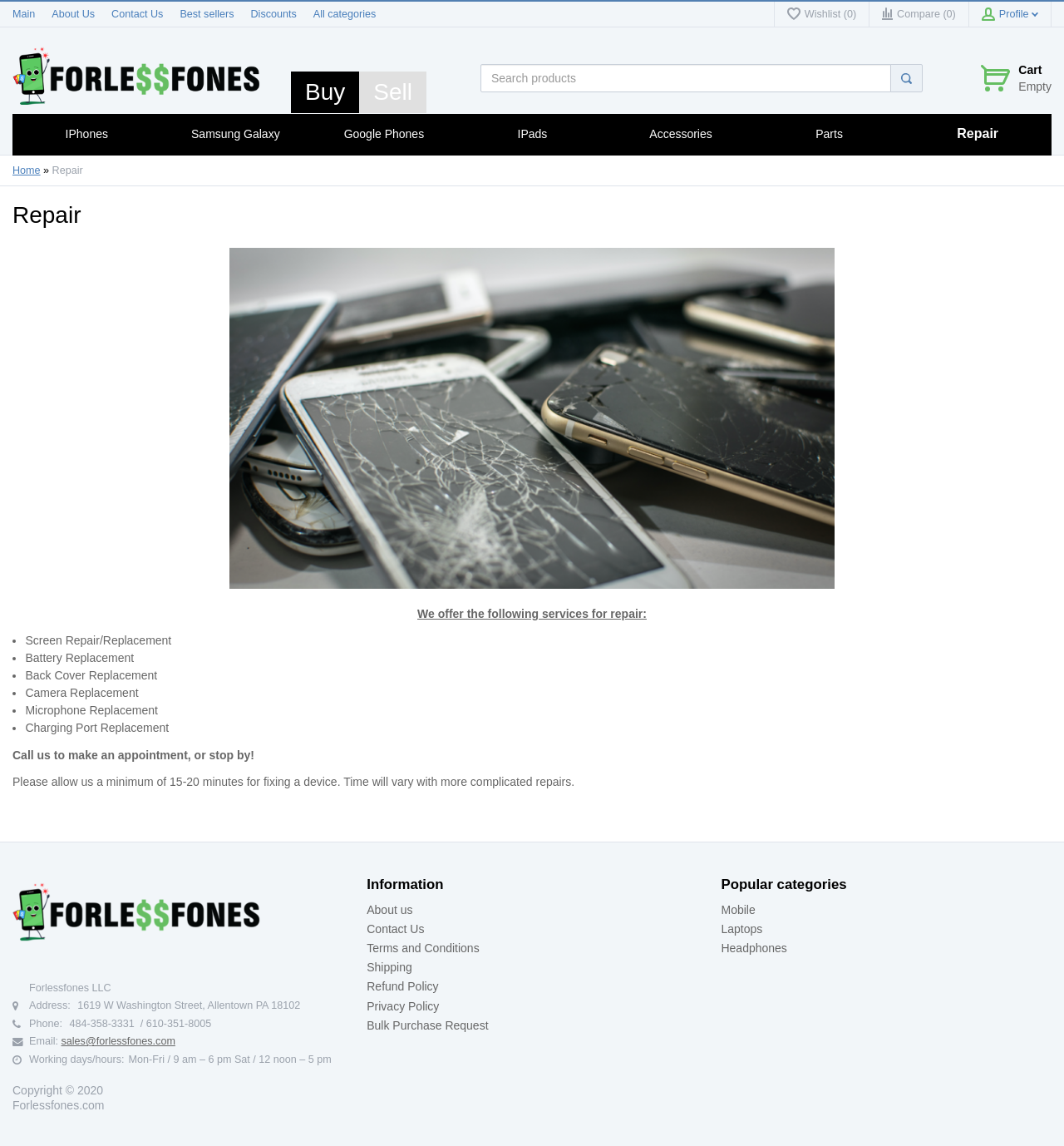Could you find the bounding box coordinates of the clickable area to complete this instruction: "View Cart"?

[0.957, 0.055, 0.979, 0.067]